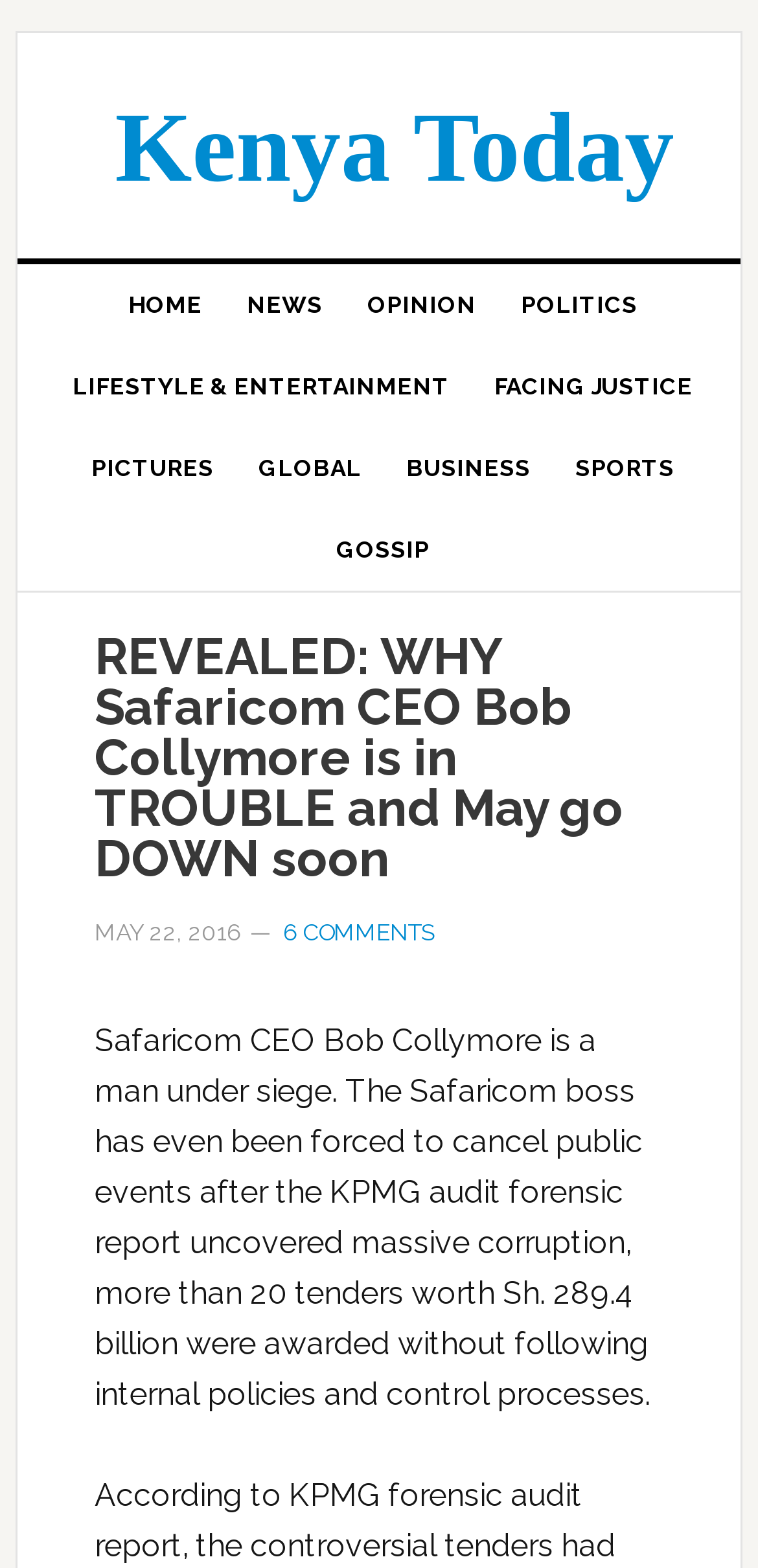Answer the question using only one word or a concise phrase: Who is the CEO of Safaricom?

Bob Collymore